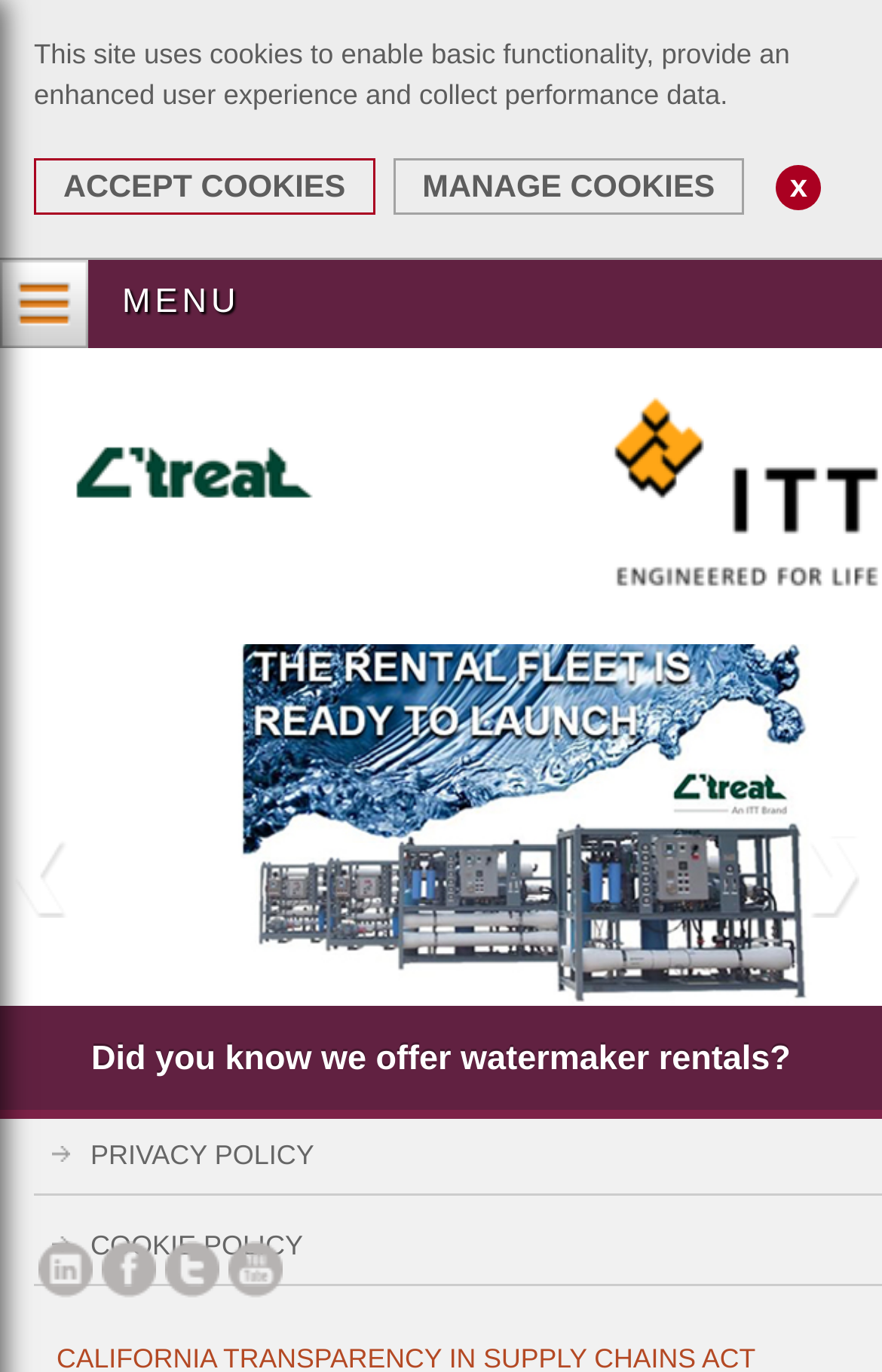How many social media links are there?
Please analyze the image and answer the question with as much detail as possible.

I counted the number of social media links at the bottom of the webpage, which are LinkedIn, Facebook, Twitter, and YouTube.